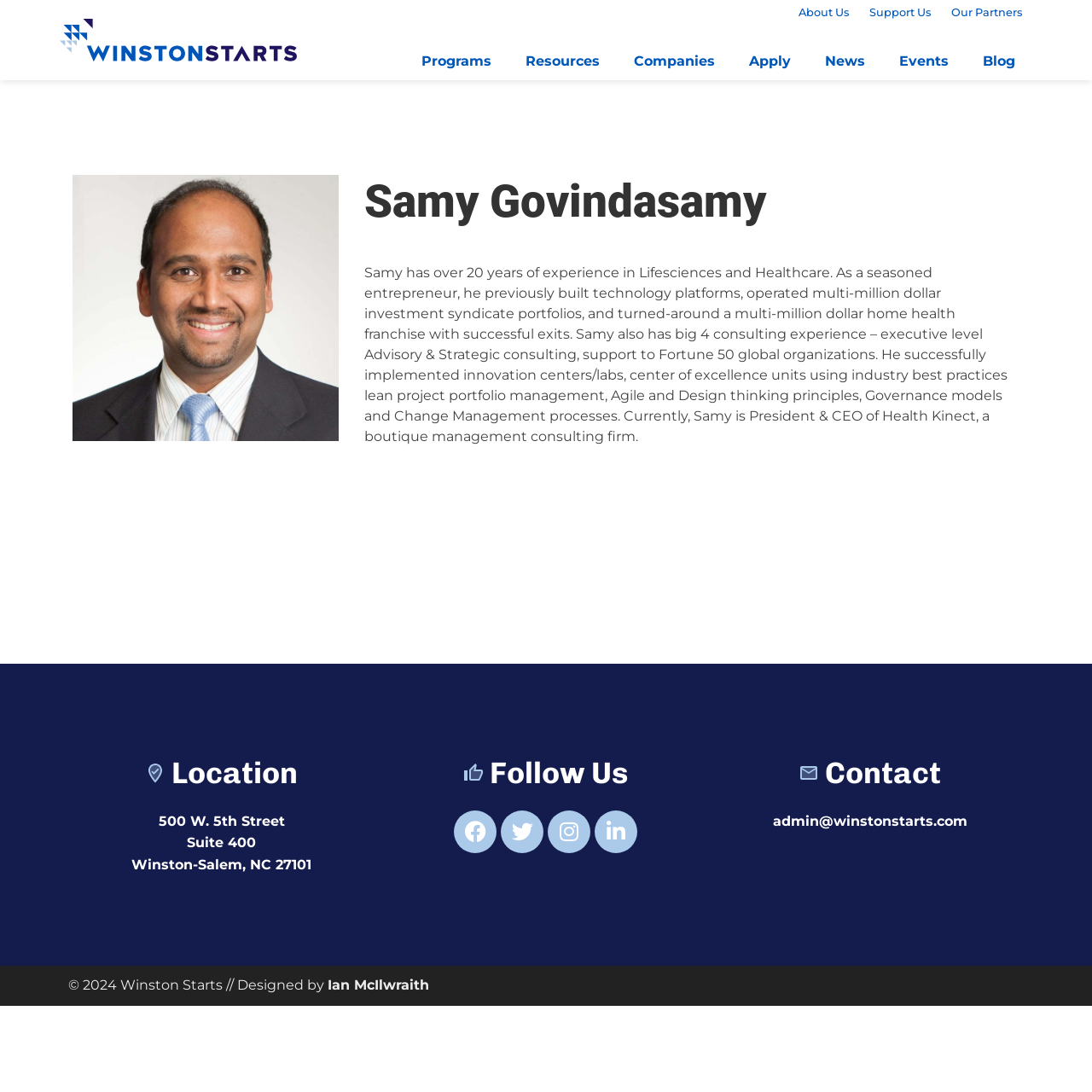Please use the details from the image to answer the following question comprehensively:
What social media platforms can you follow Winston Starts on?

The webpage provides links to follow Winston Starts on various social media platforms, including Facebook, Twitter, Instagram, and Linkedin-in, which are represented by their respective icons.